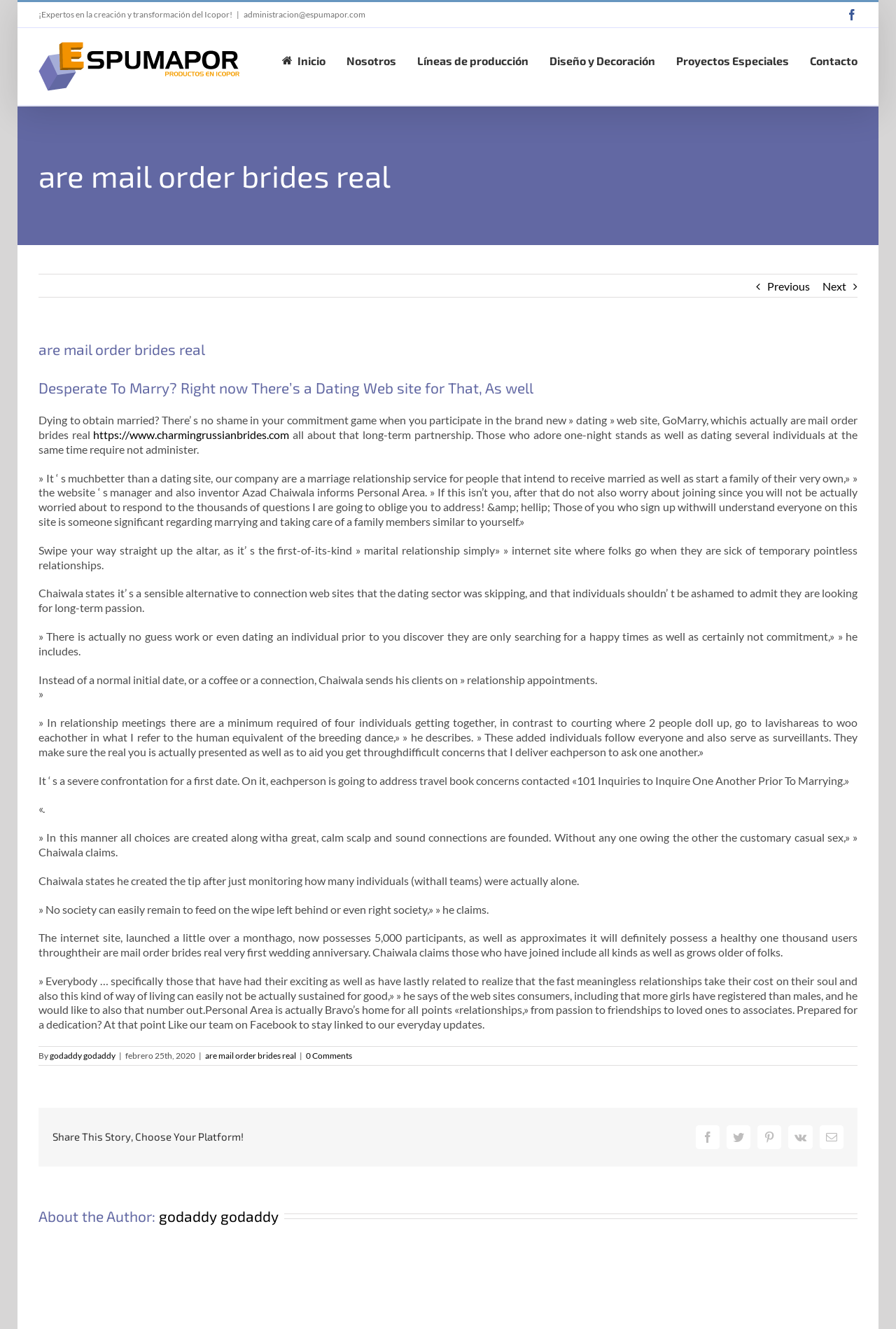What is the name of the dating website mentioned?
Please provide a comprehensive answer based on the information in the image.

The answer can be found in the text 'Dying to obtain married? There’s no shame in your commitment game when you participate in the brand new » dating » web site, GoMarry, whichis actually are mail order brides real'.